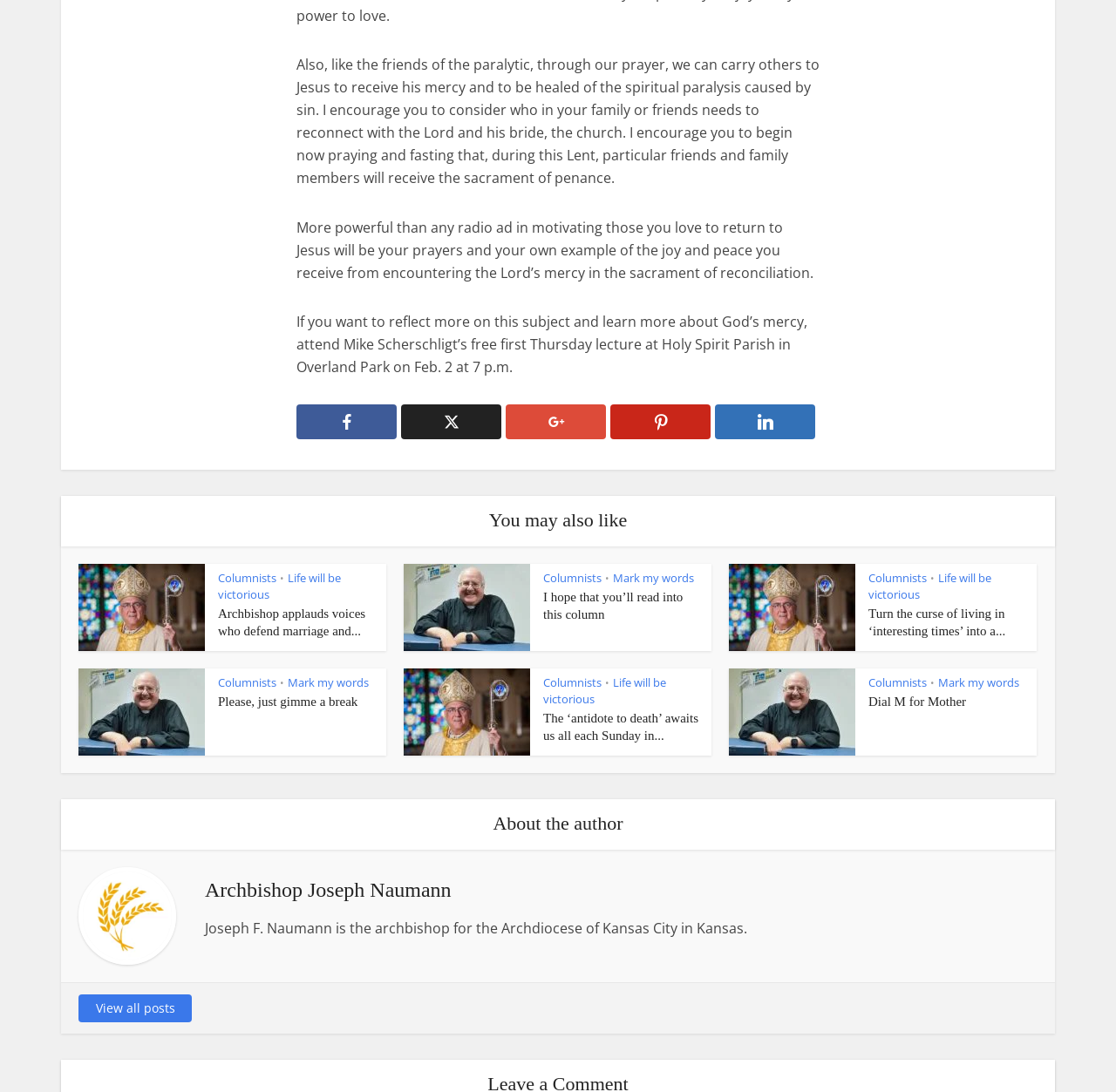Determine the bounding box for the UI element described here: "Instagram".

None